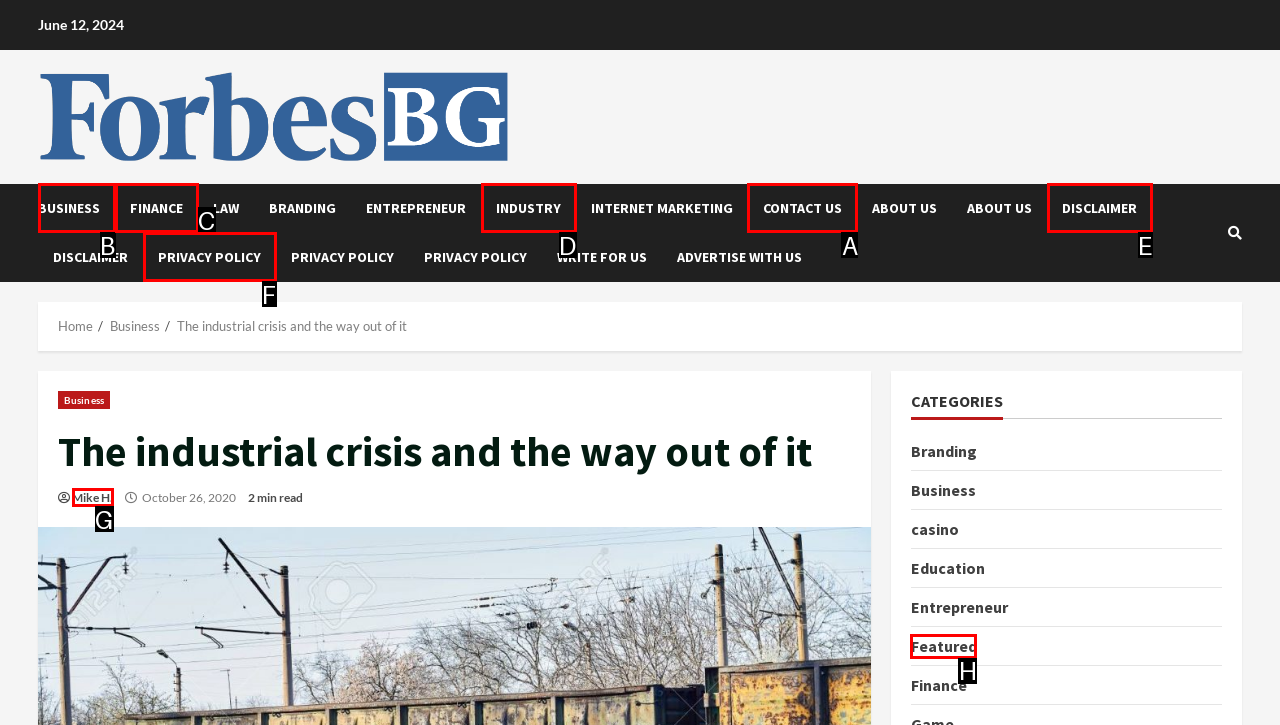From the given options, choose the one to complete the task: Contact us
Indicate the letter of the correct option.

A